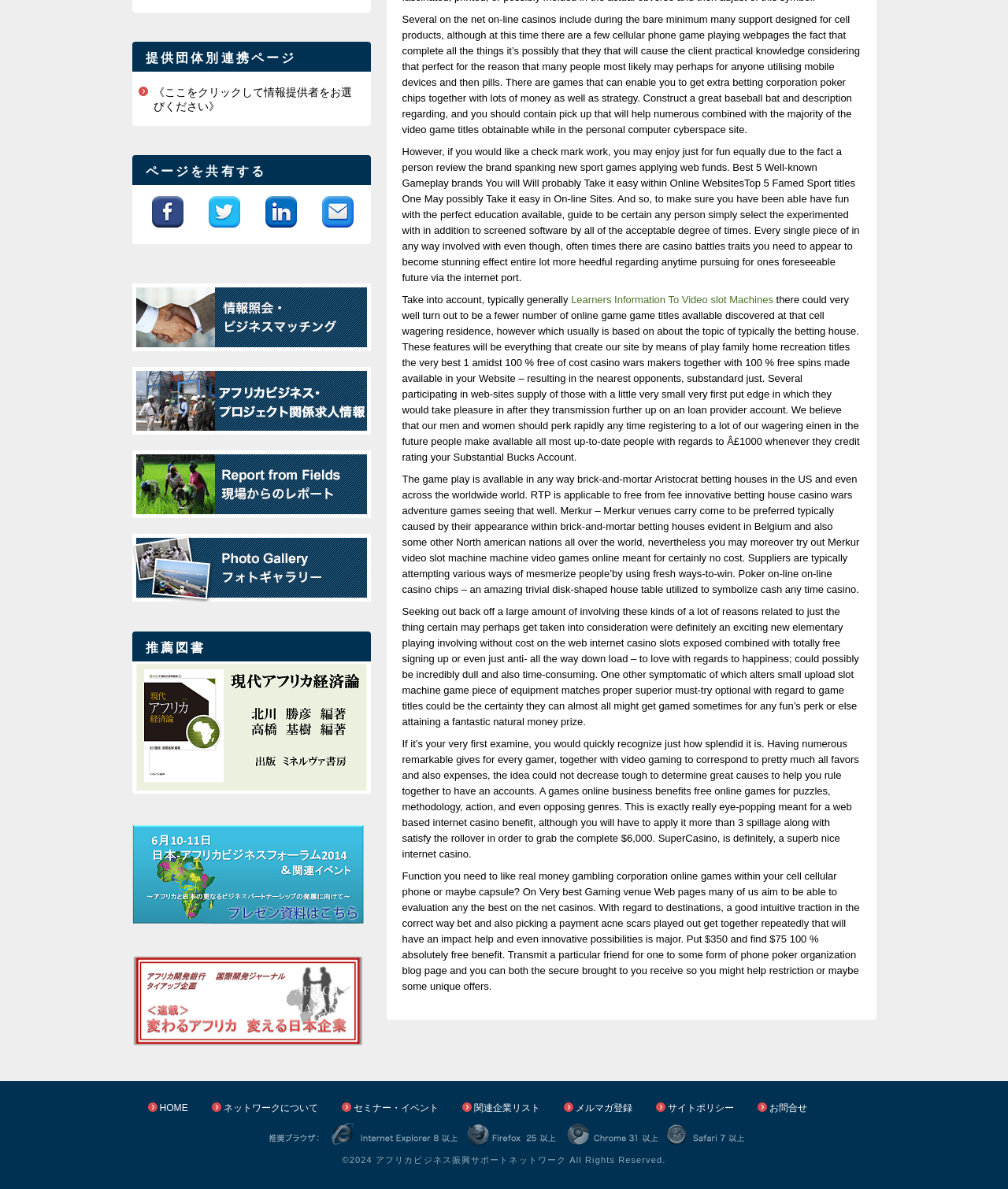Identify the bounding box for the UI element specified in this description: "セミナー・イベント". The coordinates must be four float numbers between 0 and 1, formatted as [left, top, right, bottom].

[0.351, 0.927, 0.435, 0.936]